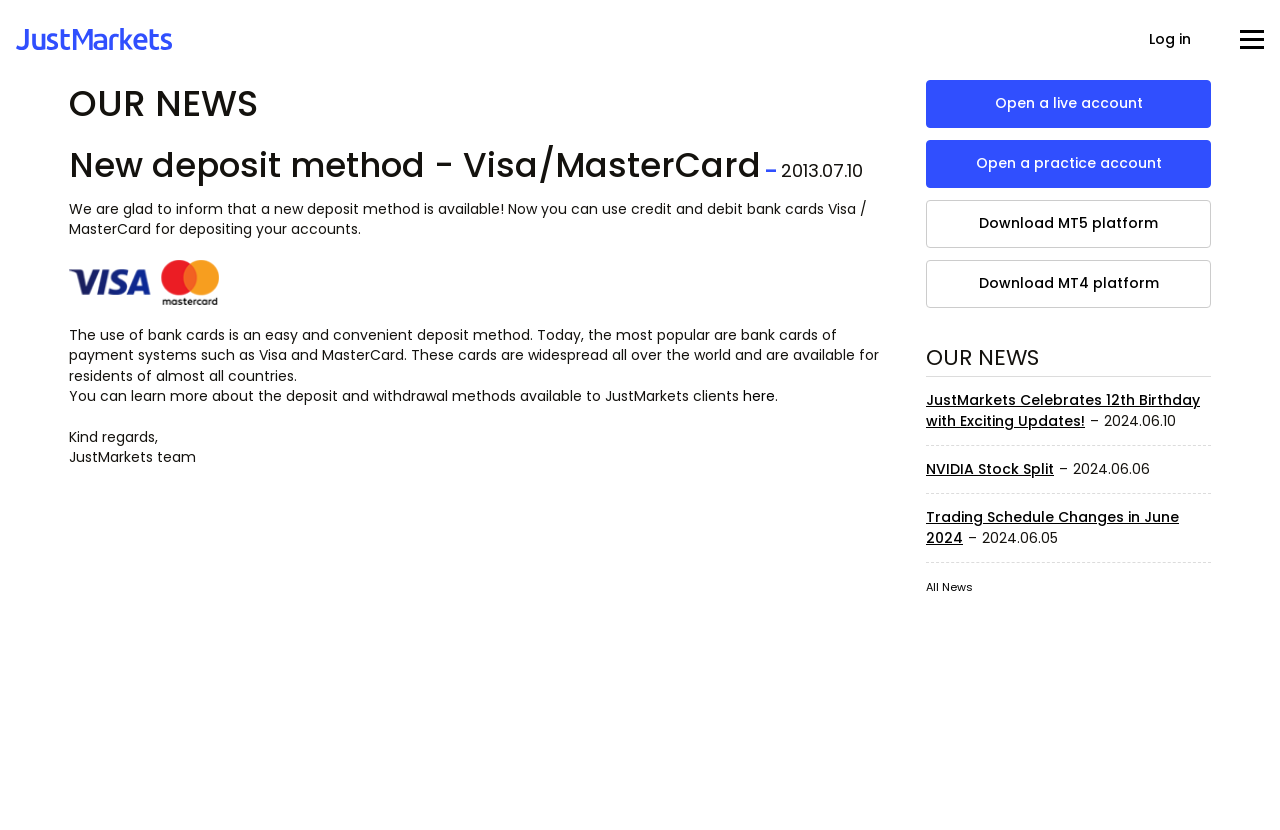Determine the bounding box coordinates for the clickable element required to fulfill the instruction: "Click on the 'Log in' link". Provide the coordinates as four float numbers between 0 and 1, i.e., [left, top, right, bottom].

[0.884, 0.024, 0.944, 0.072]